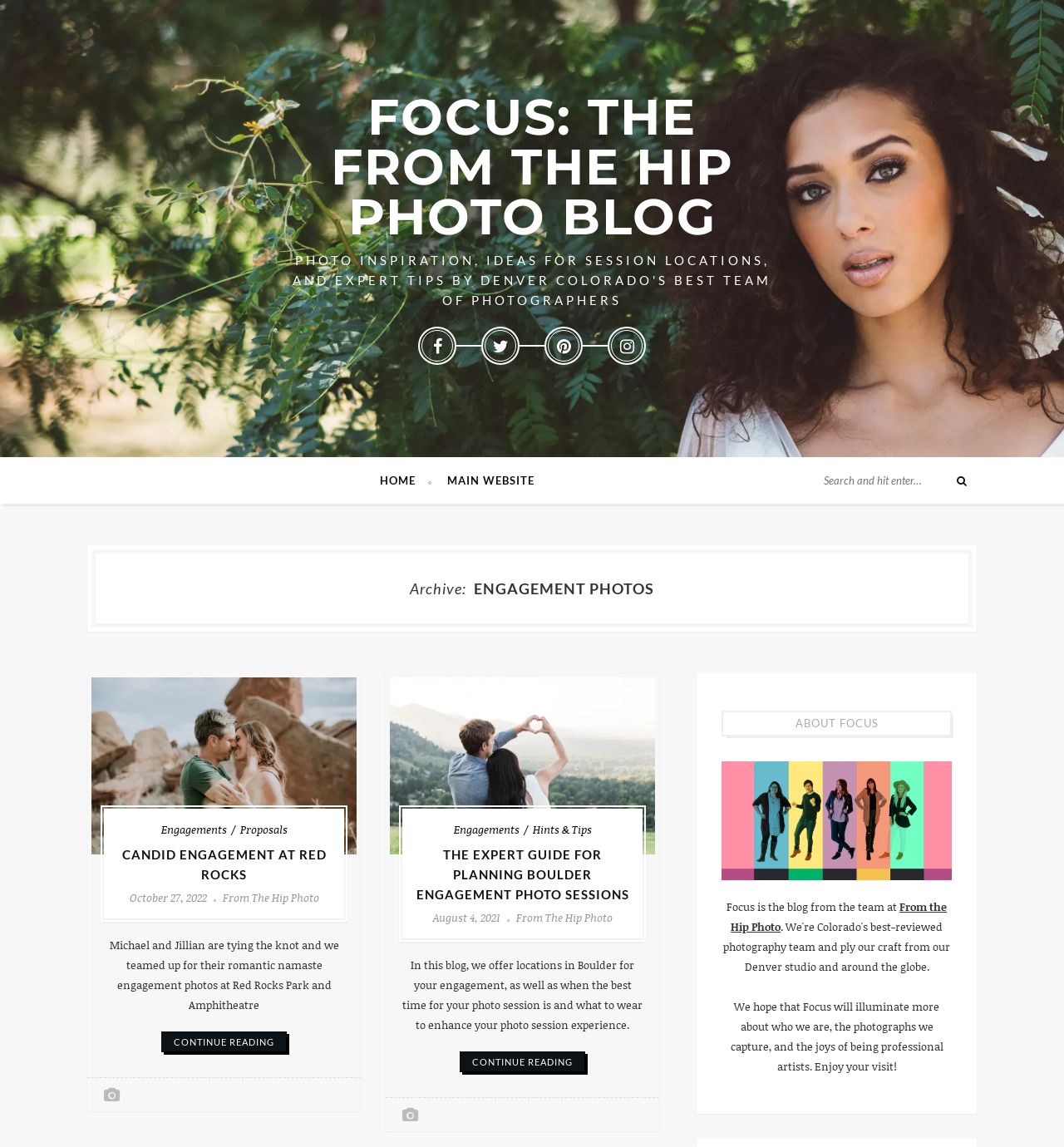Find the bounding box coordinates of the UI element according to this description: "Hints & Tips".

[0.5, 0.716, 0.556, 0.73]